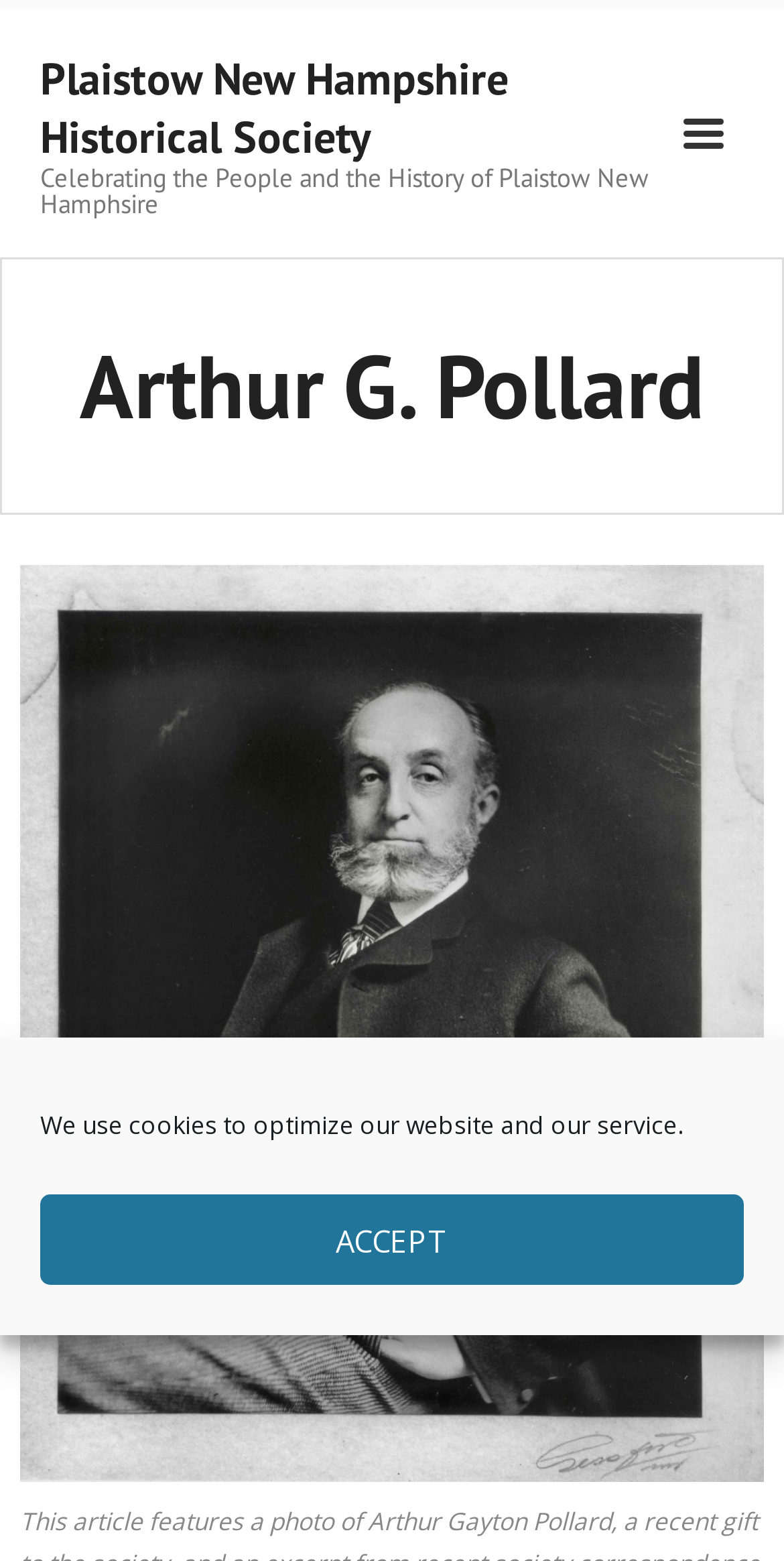What is the name of the historical society?
Answer the question using a single word or phrase, according to the image.

Plaistow New Hampshire Historical Society